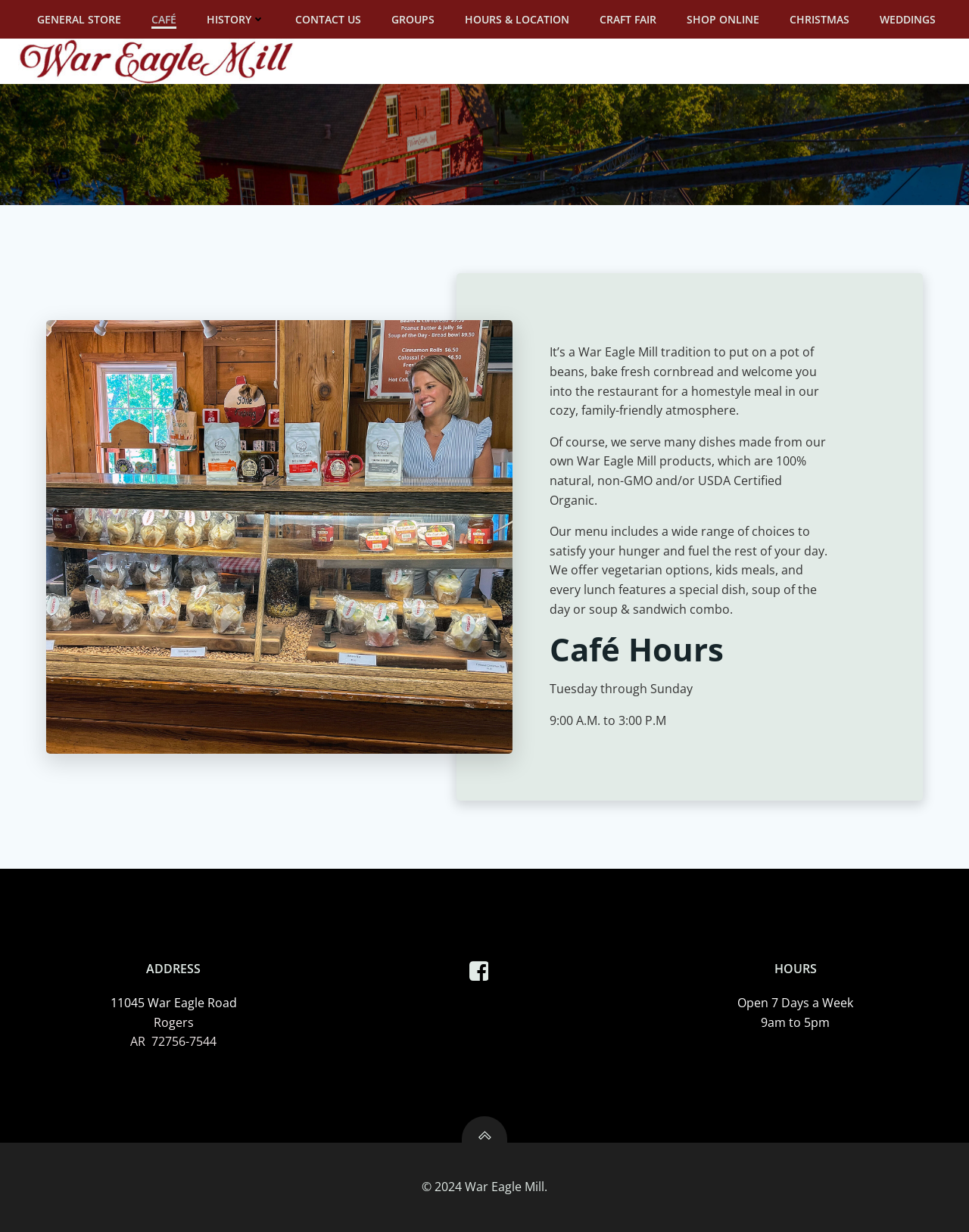What is the address of the restaurant?
Using the image as a reference, answer the question with a short word or phrase.

11045 War Eagle Road